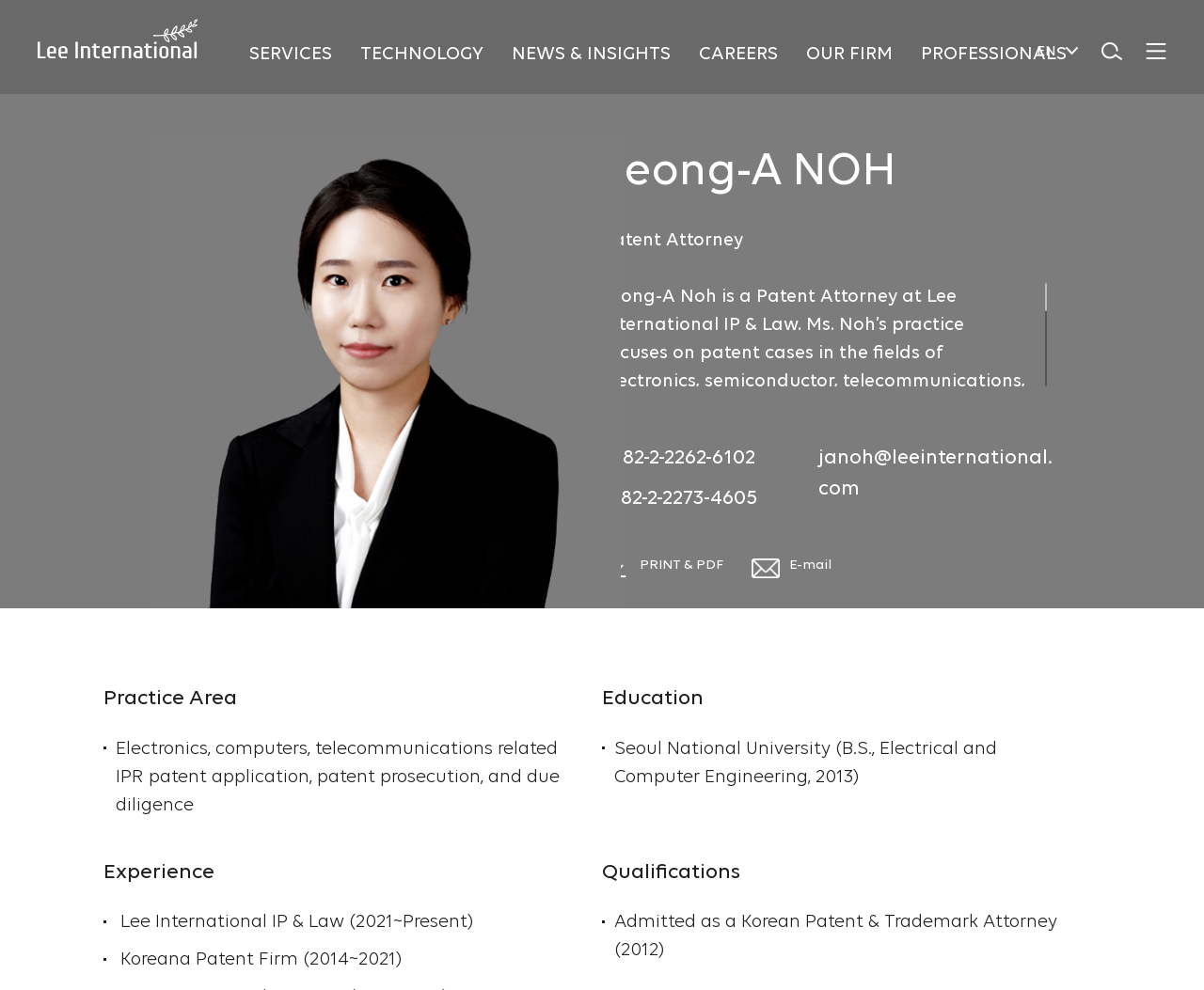What is the current firm where Jeong-A NOH works?
Based on the visual details in the image, please answer the question thoroughly.

I found the answer by looking at the heading 'Experience' and the StaticText 'Lee International IP & Law (2021~Present)' which indicates her current workplace.